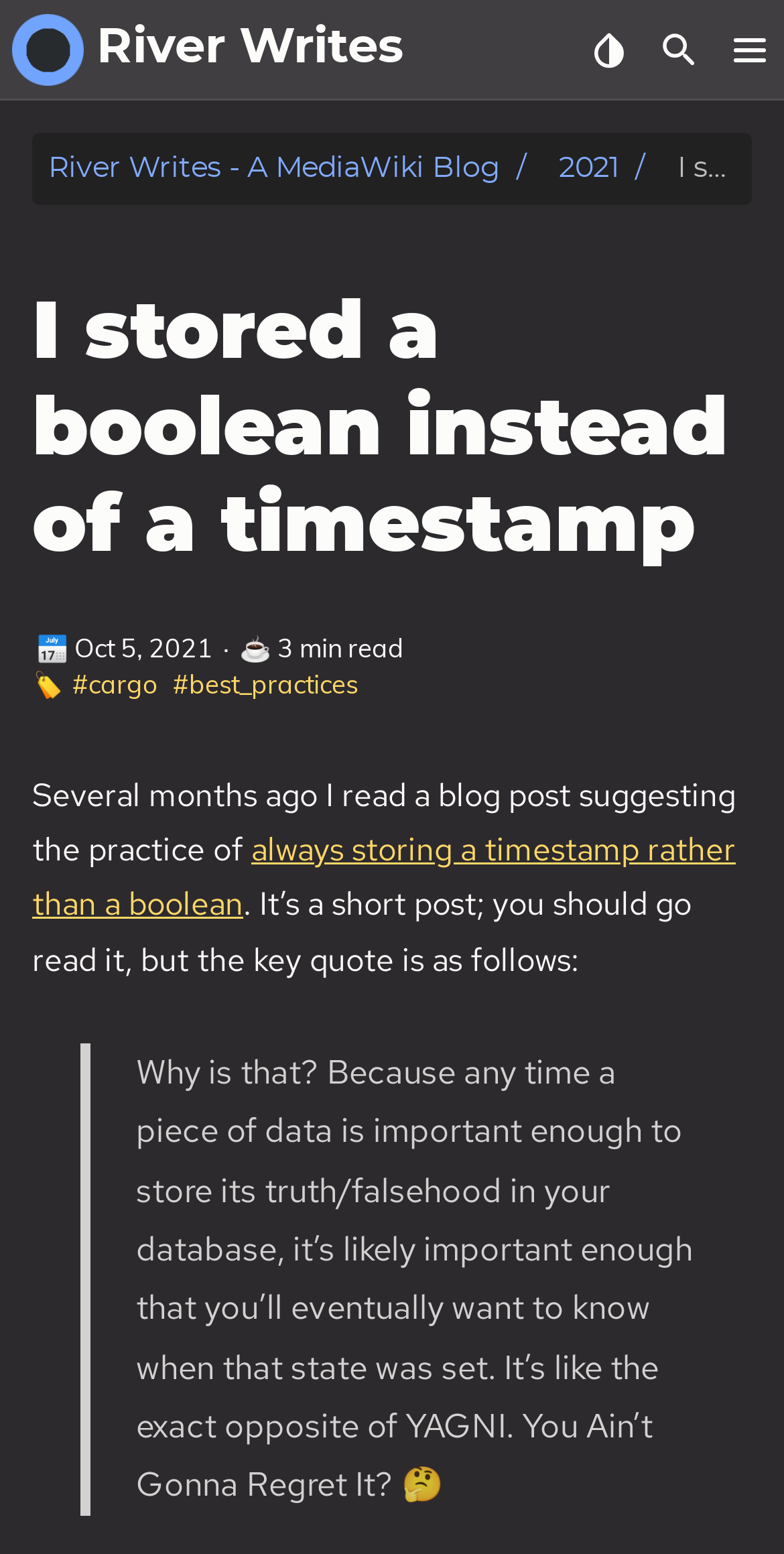What is the date the article was written?
Utilize the information in the image to give a detailed answer to the question.

I determined the answer by looking at the section below the title, where I saw a time element with the text 'Written At' and a static text element with the text '📅 Oct 5, 2021'.